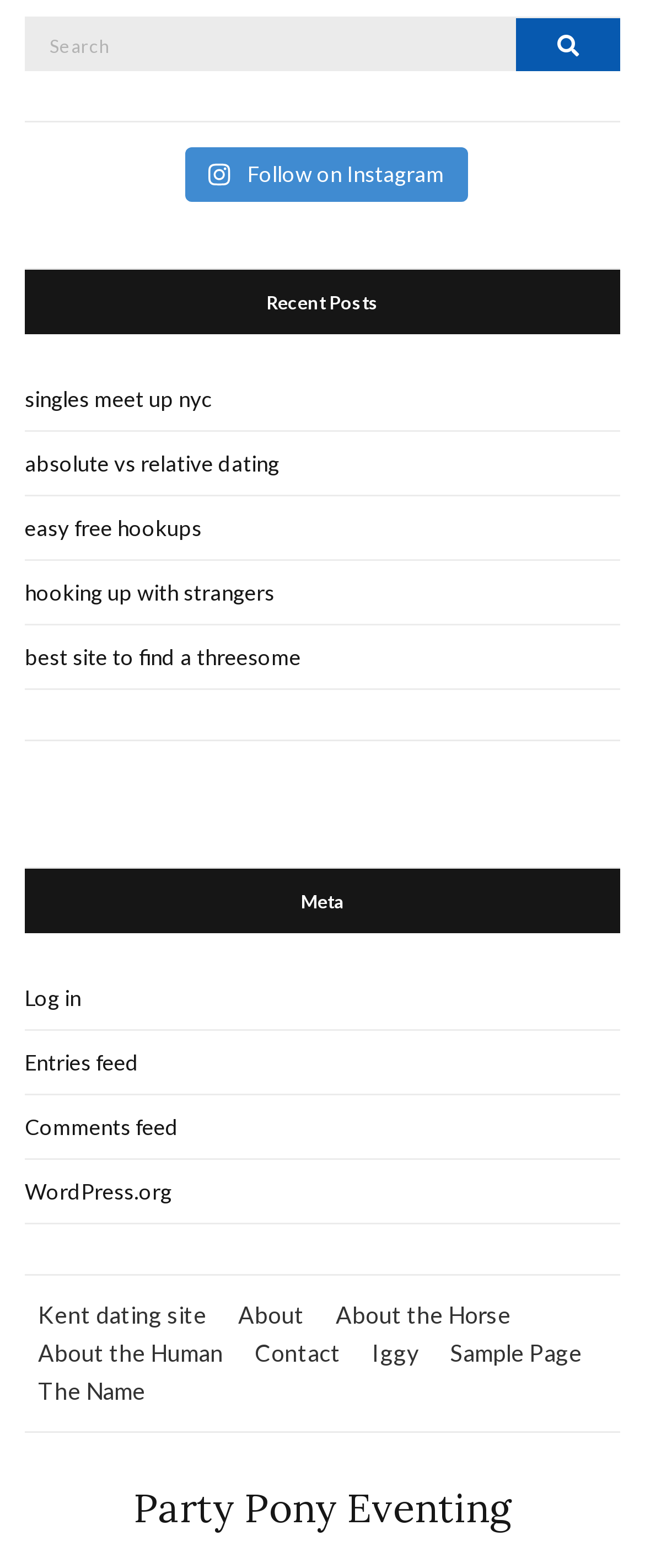Please determine the bounding box coordinates of the element to click in order to execute the following instruction: "Read recent posts". The coordinates should be four float numbers between 0 and 1, specified as [left, top, right, bottom].

[0.038, 0.172, 0.962, 0.213]